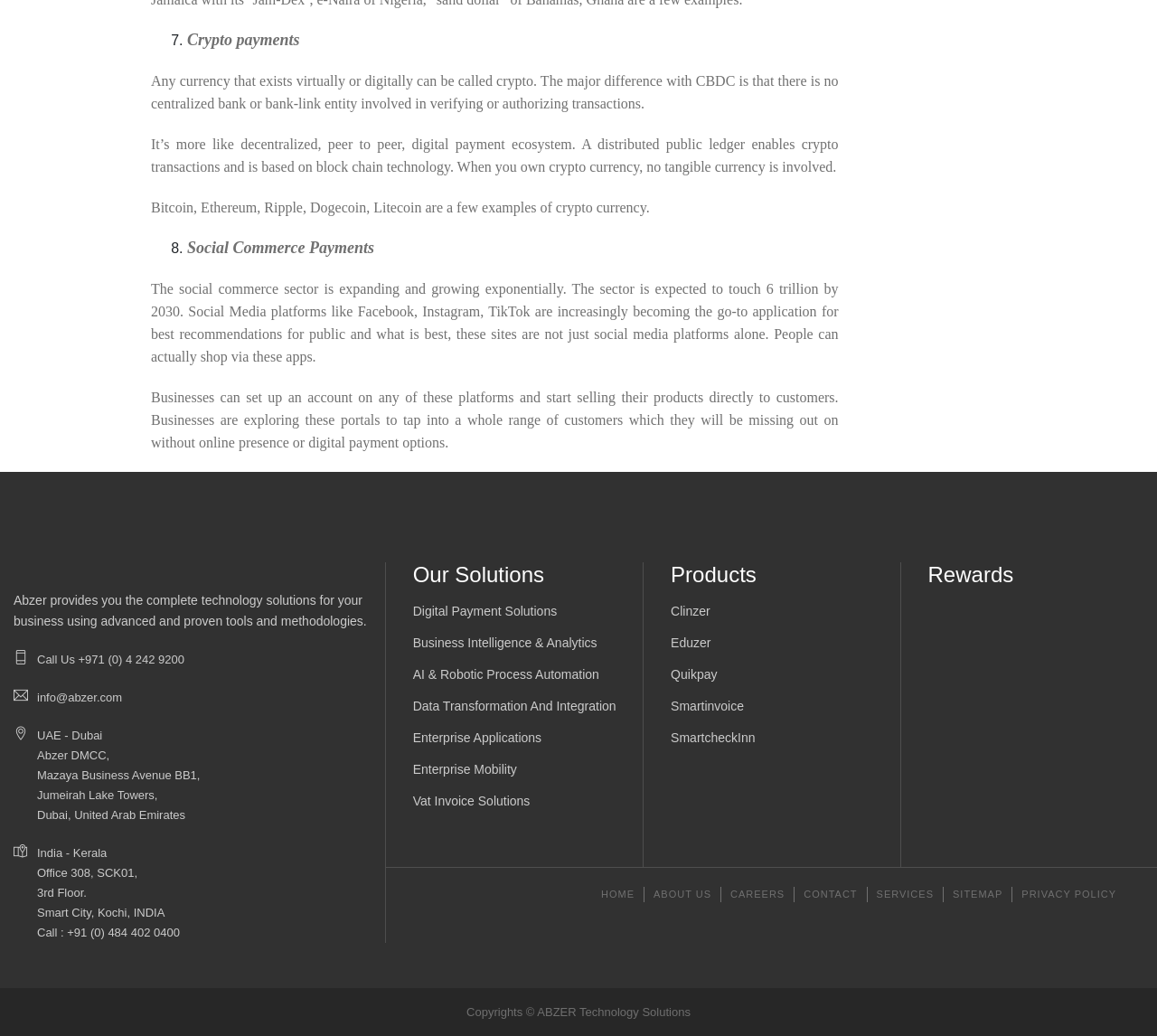Pinpoint the bounding box coordinates of the area that must be clicked to complete this instruction: "Call the UAE office".

[0.032, 0.63, 0.159, 0.643]